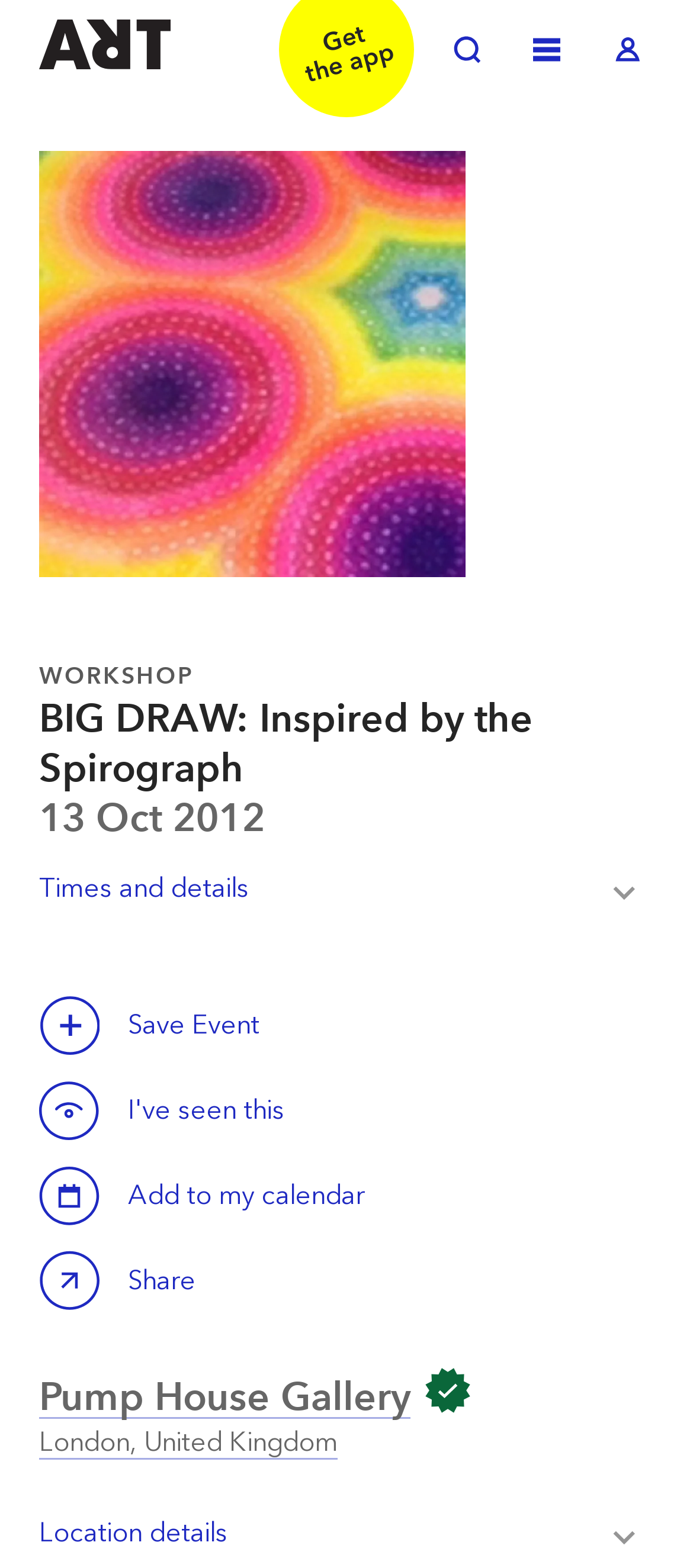Using the provided description BootstrapMade, find the bounding box coordinates for the UI element. Provide the coordinates in (top-left x, top-left y, bottom-right x, bottom-right y) format, ensuring all values are between 0 and 1.

None